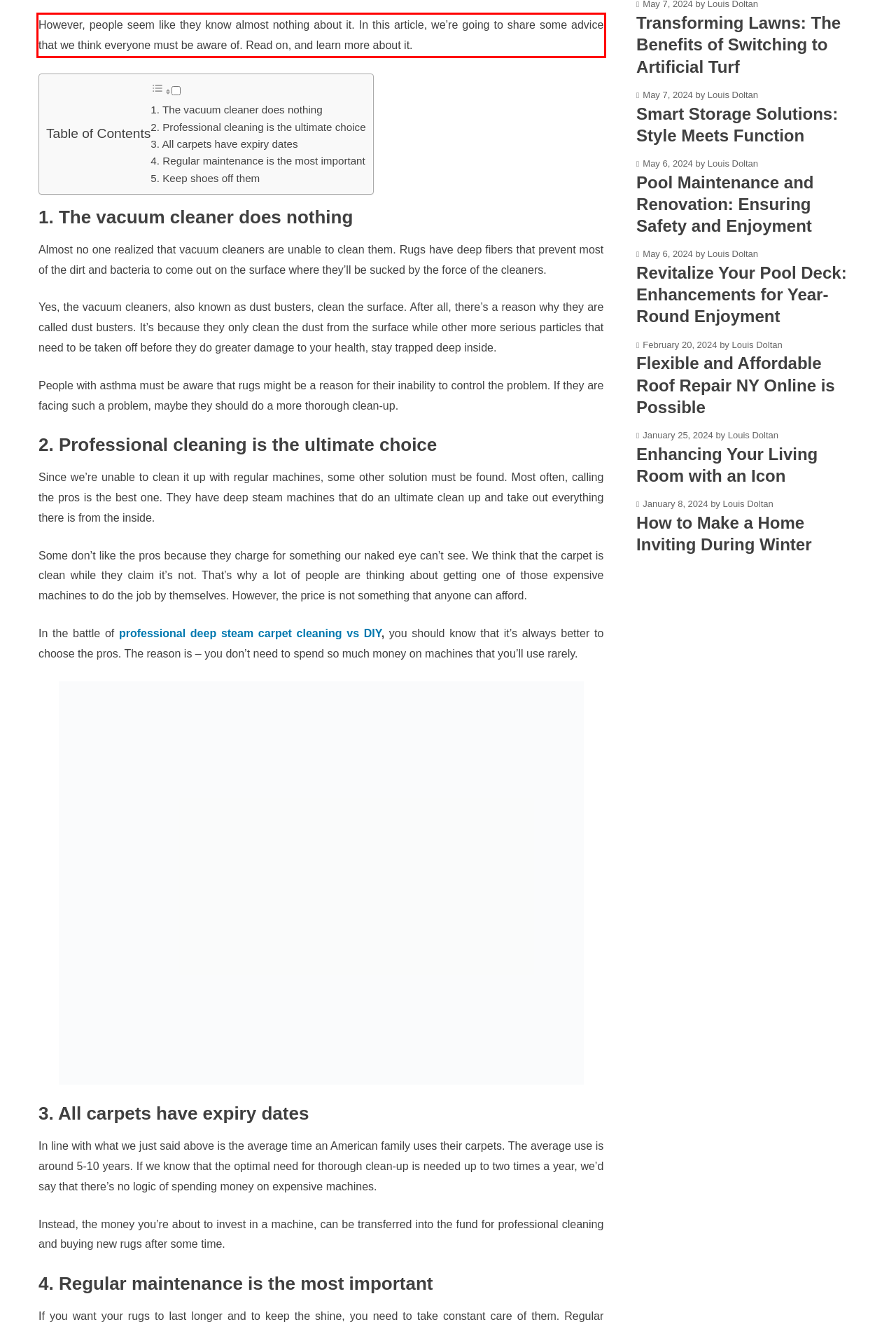Please extract the text content within the red bounding box on the webpage screenshot using OCR.

However, people seem like they know almost nothing about it. In this article, we’re going to share some advice that we think everyone must be aware of. Read on, and learn more about it.